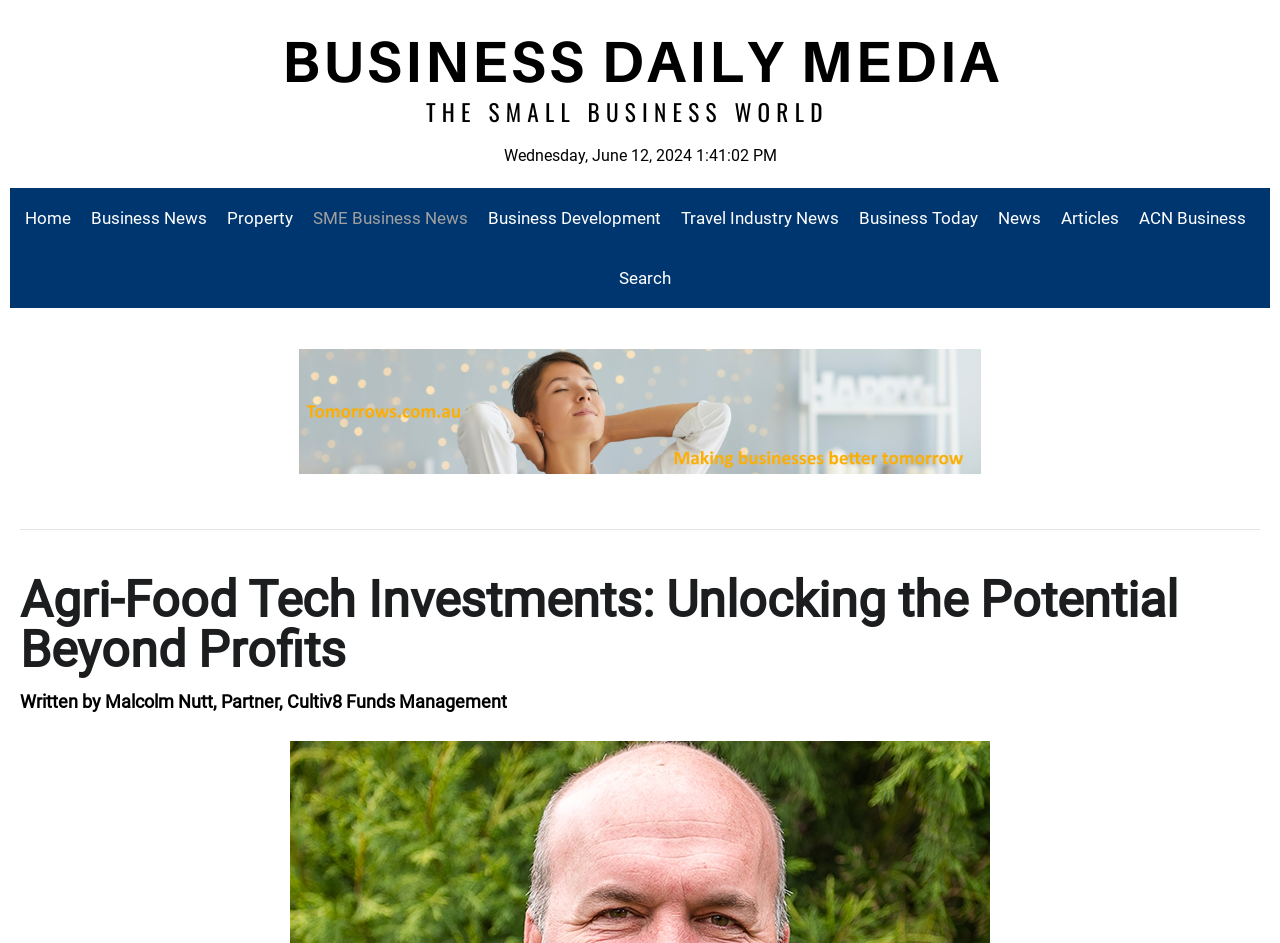What is the topic of the article?
Based on the image, answer the question with as much detail as possible.

I determined the topic of the article by looking at the main heading, which is 'Agri-Food Tech Investments: Unlocking the Potential Beyond Profits'. This suggests that the article is about Agri-Food Tech Investments.